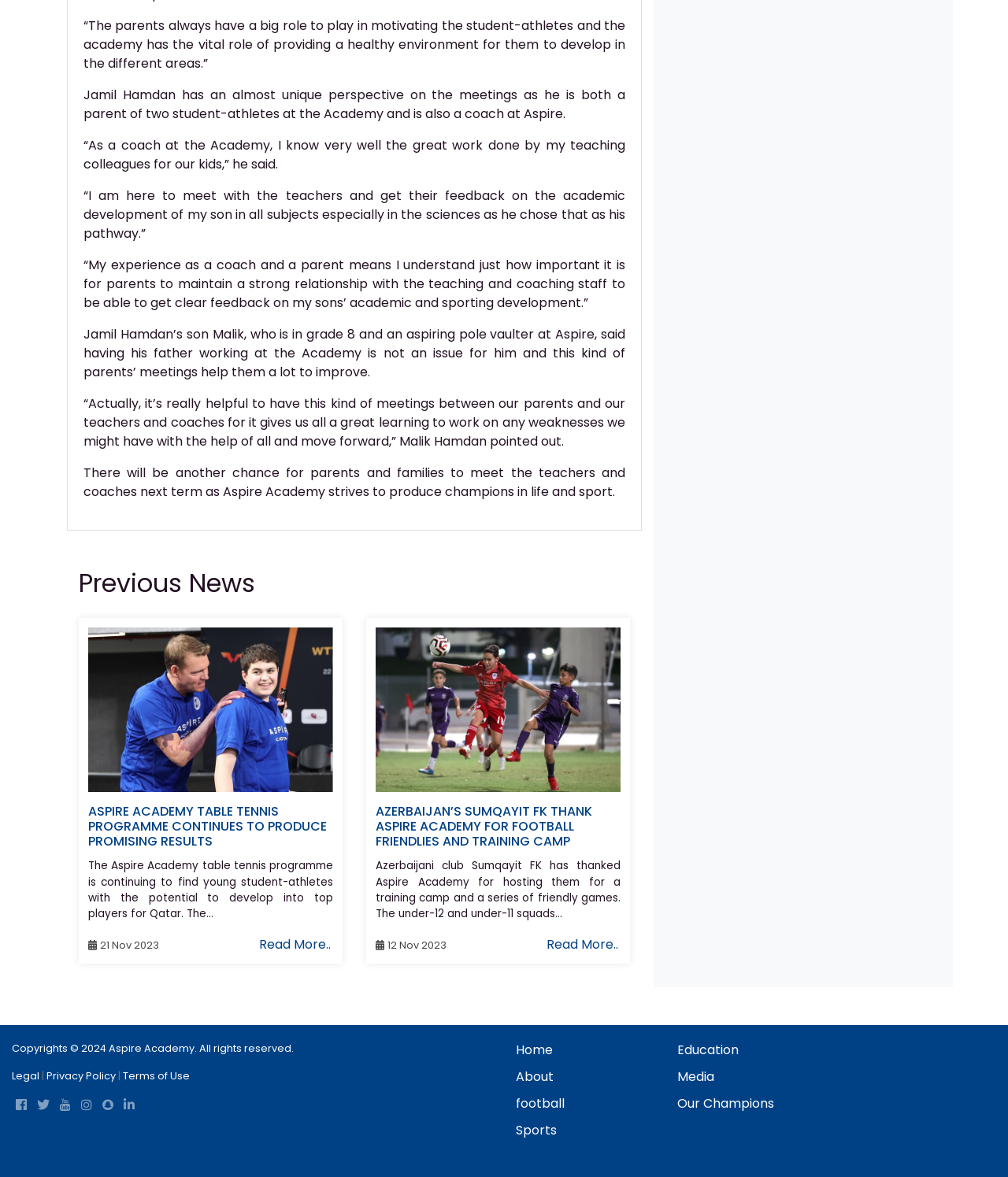Provide a one-word or brief phrase answer to the question:
What is the sport that Malik Hamdan is interested in?

Pole vaulting